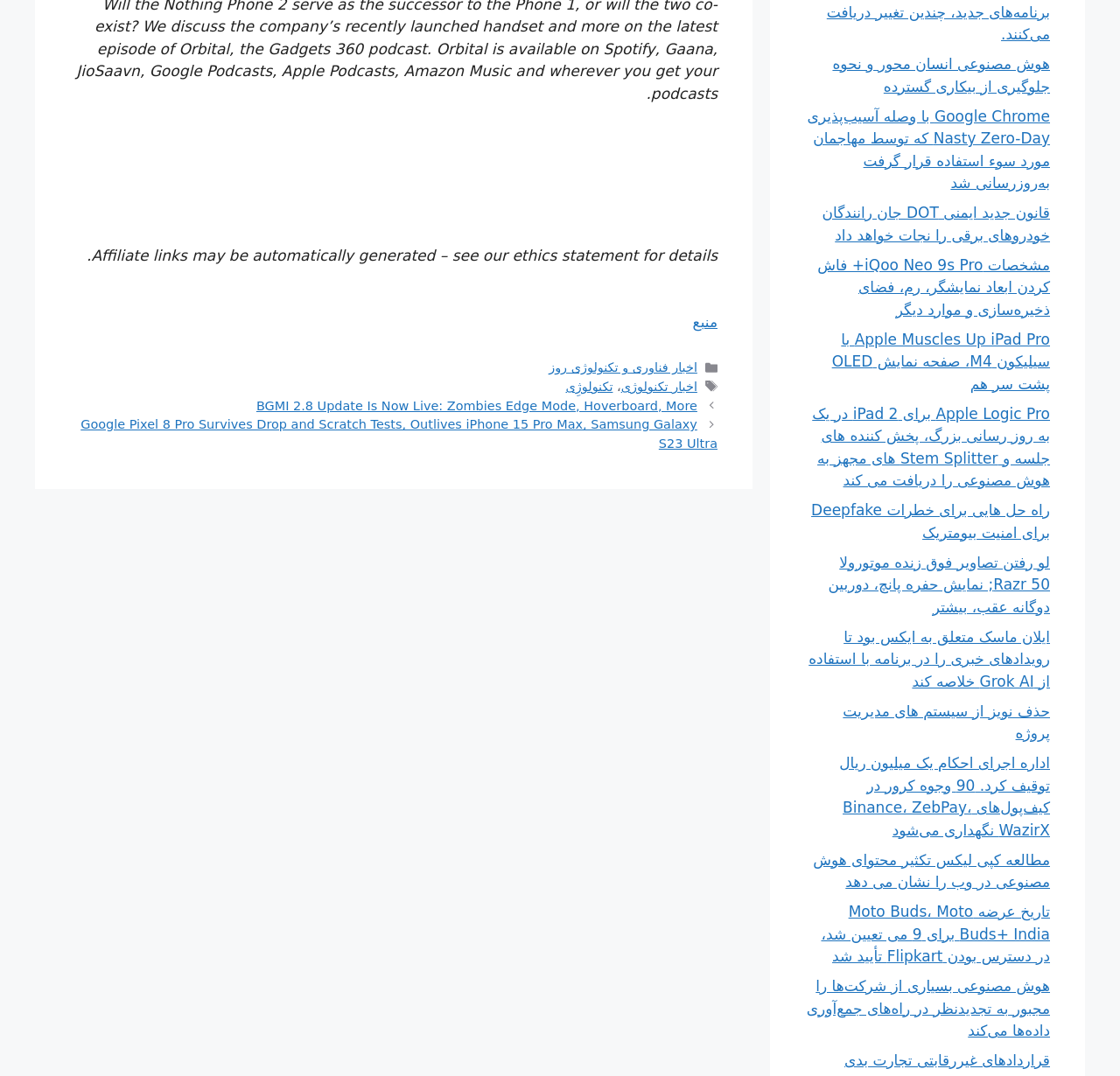Can you specify the bounding box coordinates for the region that should be clicked to fulfill this instruction: "Explore the 'تکنولوژِی' category".

[0.505, 0.353, 0.547, 0.366]